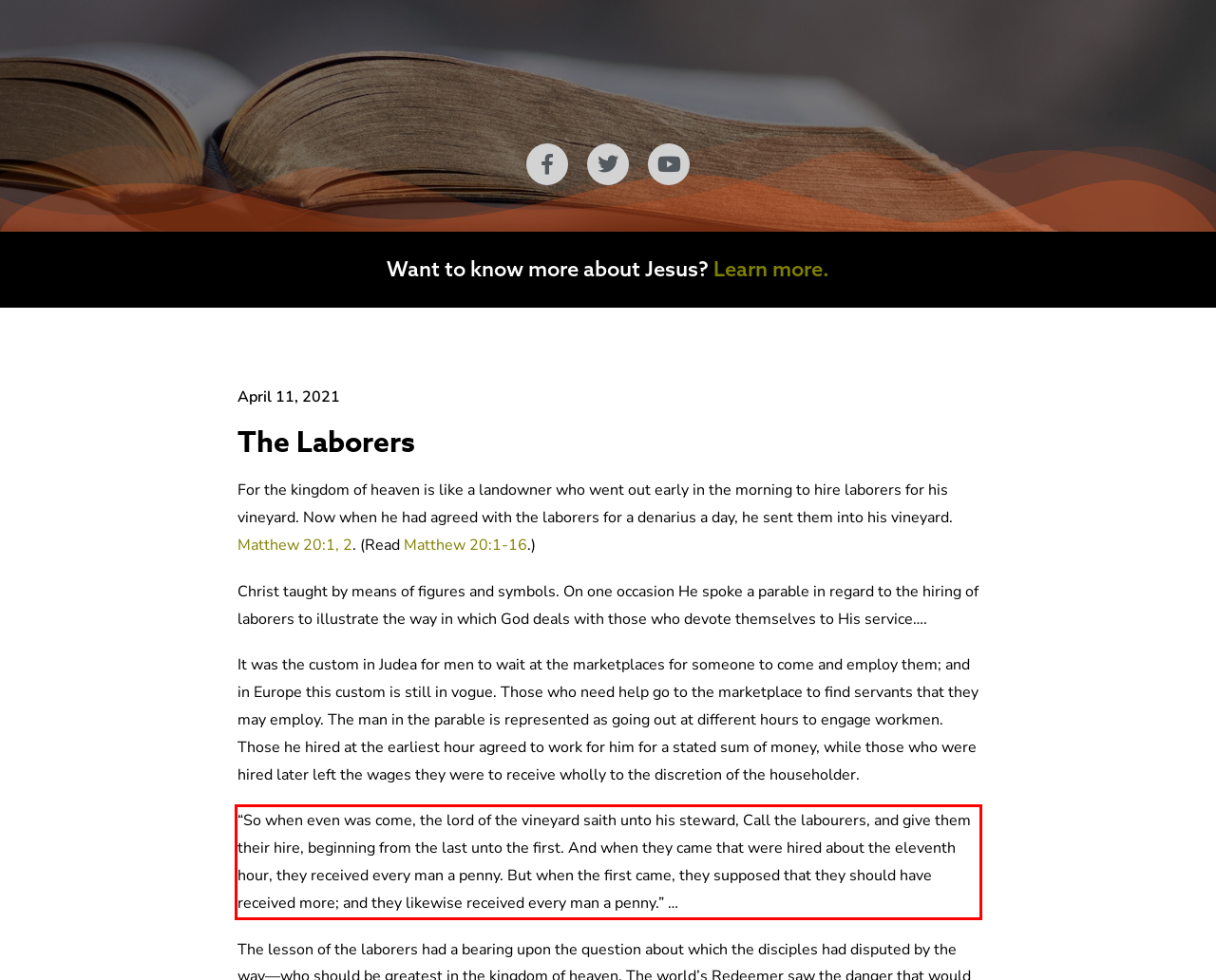Extract and provide the text found inside the red rectangle in the screenshot of the webpage.

“So when even was come, the lord of the vineyard saith unto his steward, Call the labourers, and give them their hire, beginning from the last unto the first. And when they came that were hired about the eleventh hour, they received every man a penny. But when the first came, they supposed that they should have received more; and they likewise received every man a penny.” …